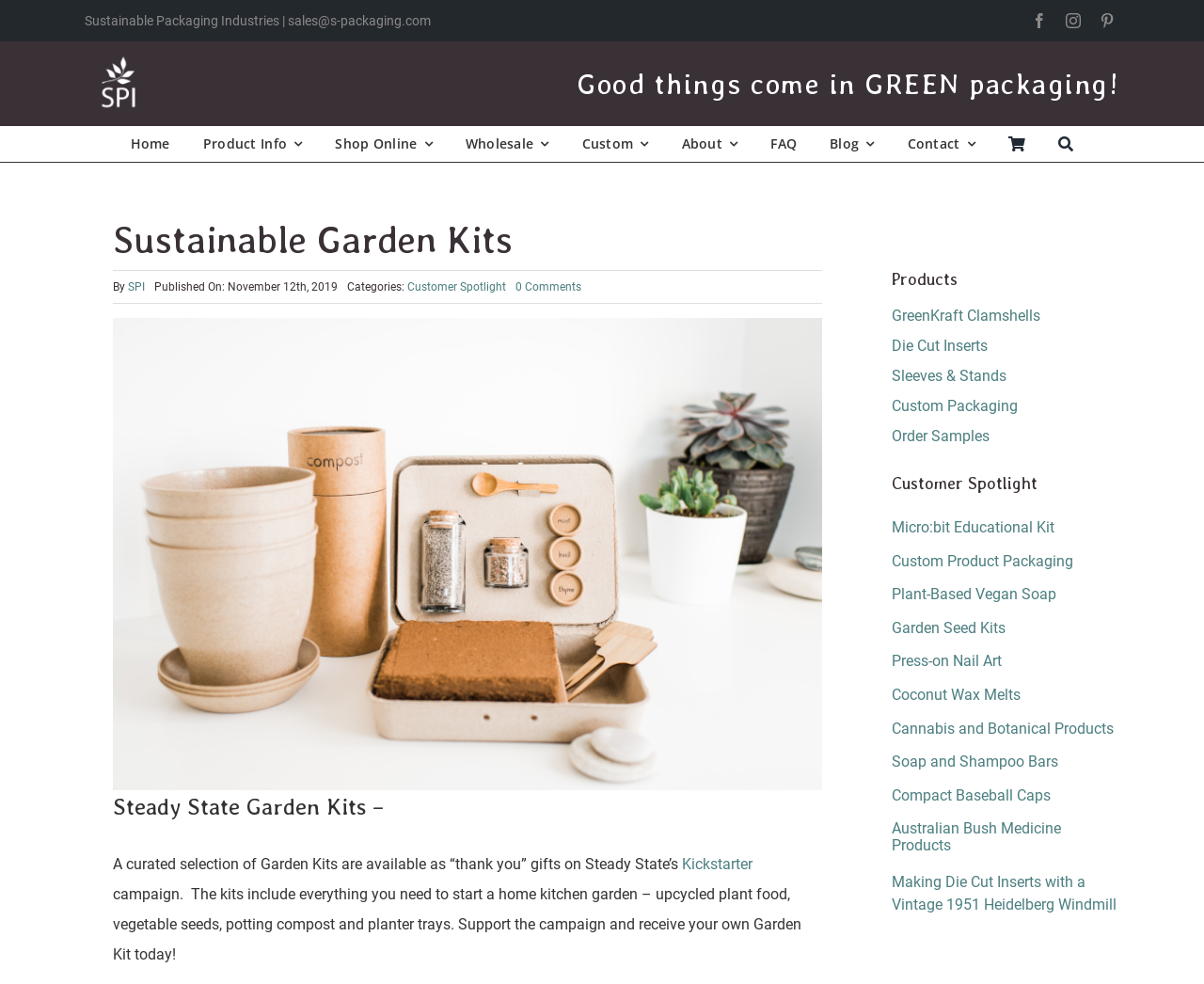Please find the bounding box coordinates of the section that needs to be clicked to achieve this instruction: "Click on the 'Home' link".

[0.108, 0.128, 0.141, 0.164]